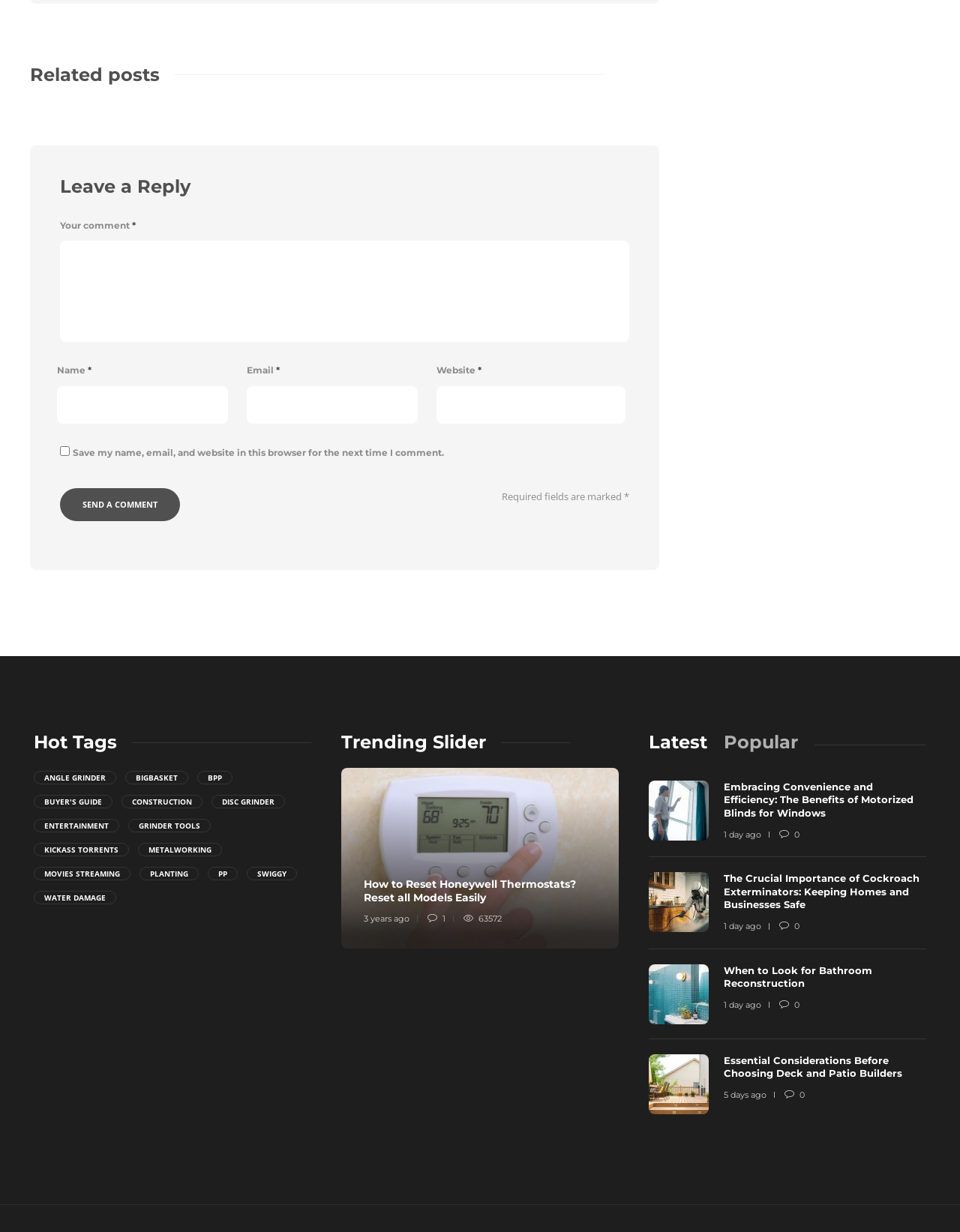What is the purpose of the 'Trending Slider' section?
Using the image, provide a concise answer in one word or a short phrase.

To display popular articles